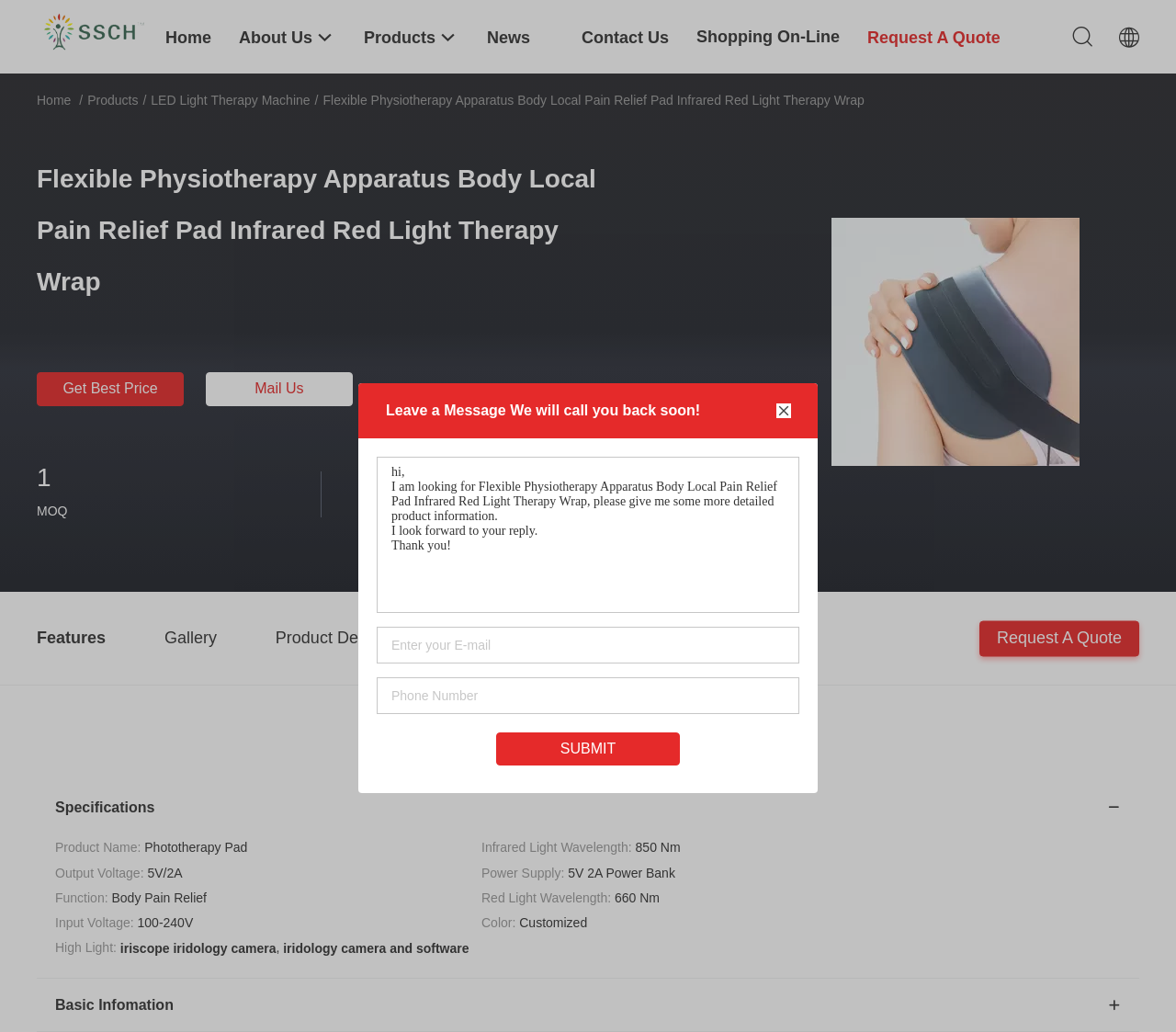What is the function of the product?
From the image, provide a succinct answer in one word or a short phrase.

Body Pain Relief